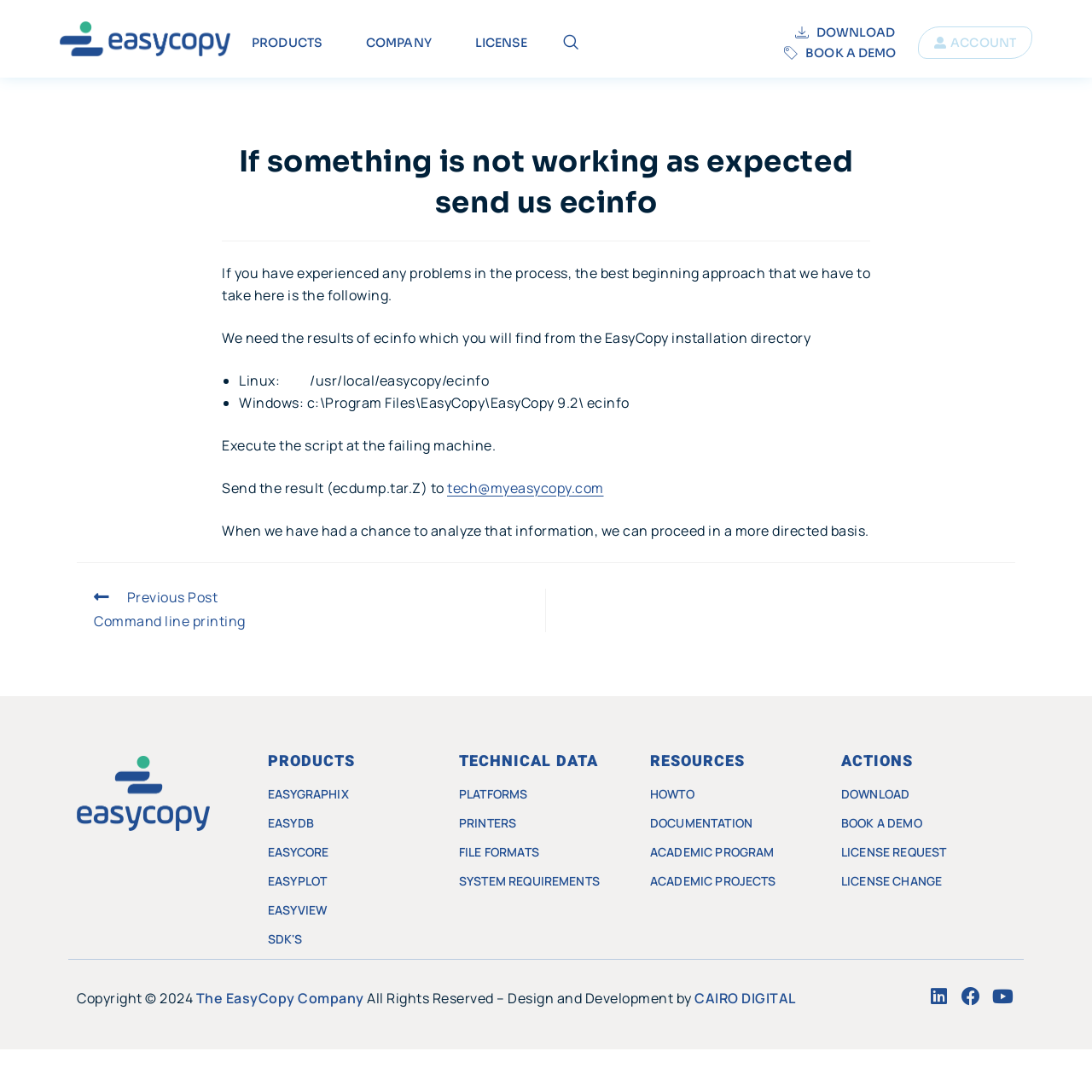Summarize the webpage comprehensively, mentioning all visible components.

This webpage appears to be a technical support page for a software company, EasyCopy. At the top of the page, there is a navigation menu with links to various sections, including "PRODUCTS", "COMPANY", "LICENSE", and "DOWNLOAD". To the right of the navigation menu, there is a button labeled "ACCOUNT".

Below the navigation menu, there is a main content area with a heading that reads "If something is not working as expected send us ecinfo". This heading is followed by a paragraph of text that explains the best approach to take when experiencing problems with the software. The text provides instructions on how to execute a script and send the results to the technical support team.

The main content area also includes a list of steps to take, marked with bullet points, which provide more detailed instructions on how to troubleshoot the issue. The list includes information on where to find the ecinfo script on different operating systems.

At the bottom of the main content area, there is a link to read more articles, which suggests that this page is part of a larger blog or knowledge base.

Below the main content area, there is a section with links to various resources, including products, technical data, and actions. The products section includes links to different software products, such as EASYGRAPHIX and EASYDB. The technical data section includes links to information on platforms, printers, and file formats. The actions section includes links to download the software, book a demo, and request a license.

At the very bottom of the page, there is a footer section with copyright information, a link to the company website, and social media links to LinkedIn, Facebook, and YouTube.